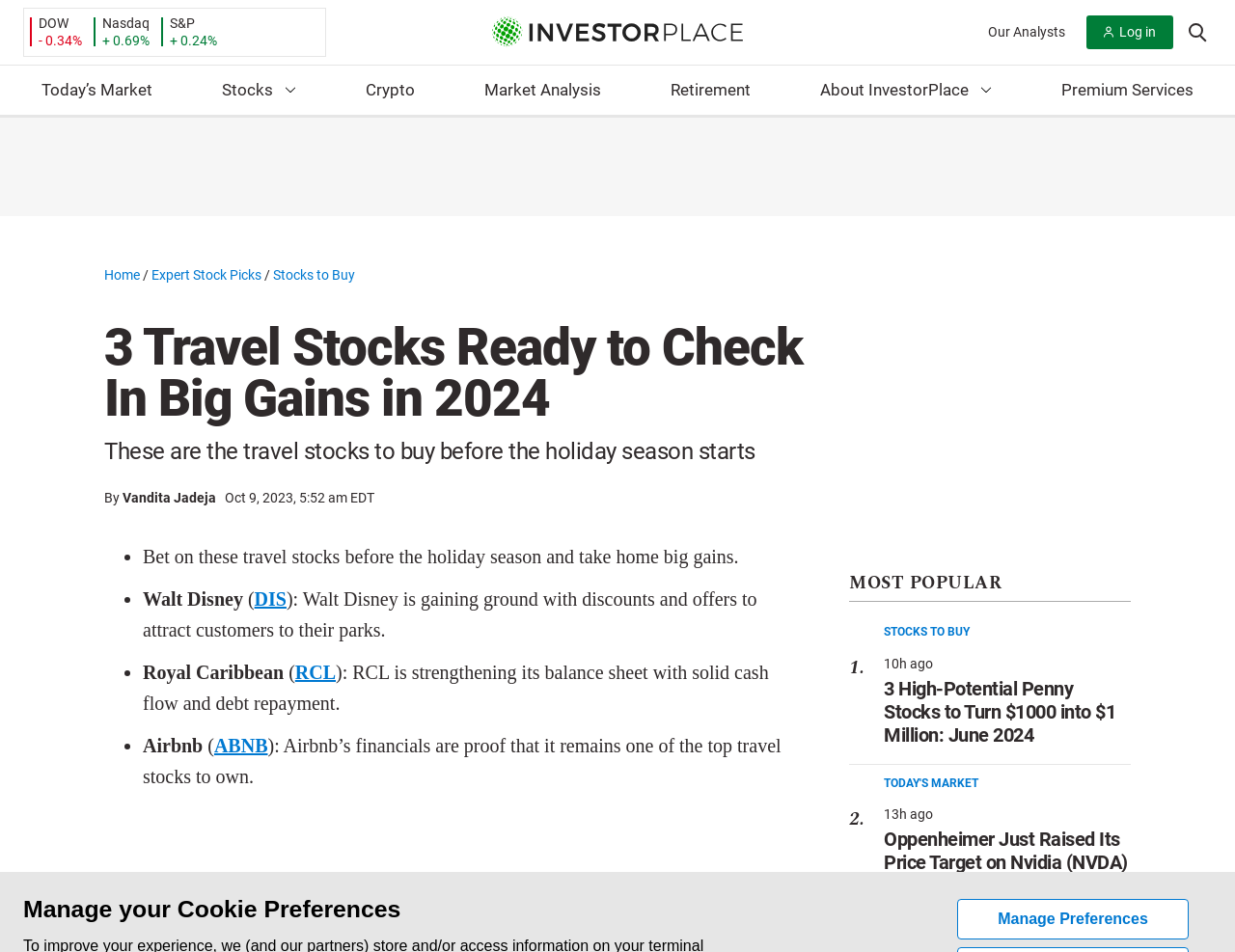What is the purpose of the article?
Use the image to answer the question with a single word or phrase.

To recommend travel stocks to buy